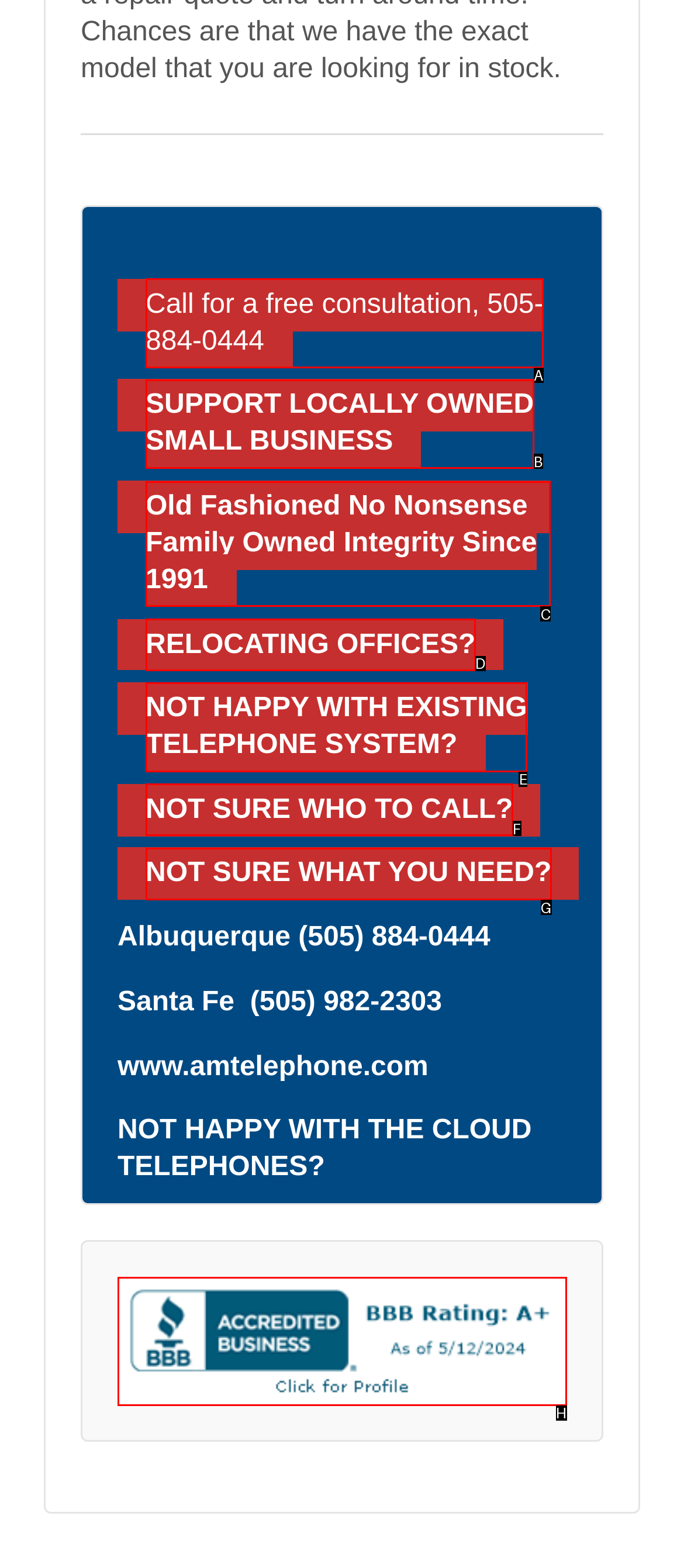Select the correct UI element to click for this task: Learn about the company's family owned integrity.
Answer using the letter from the provided options.

C